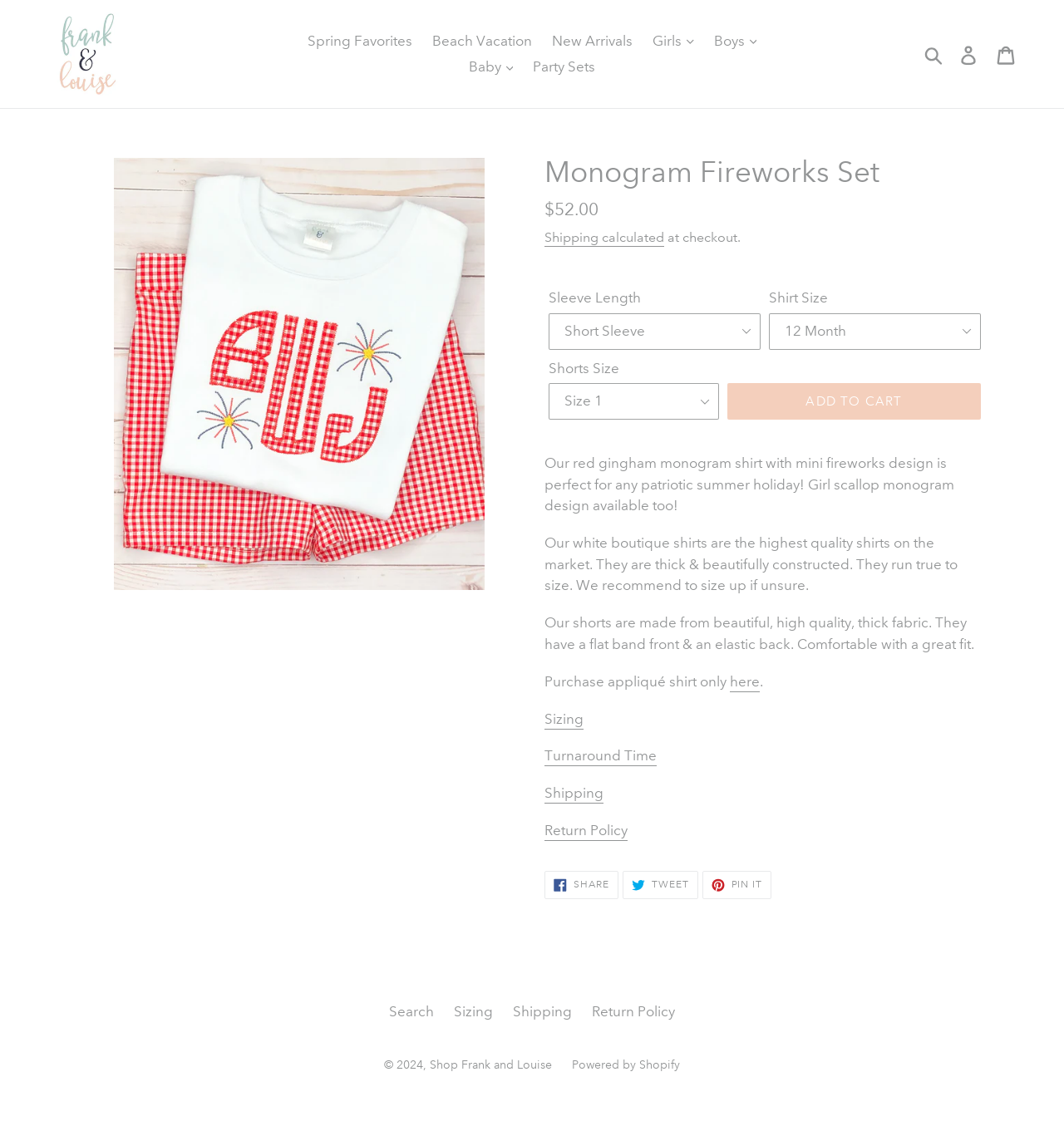Reply to the question below using a single word or brief phrase:
What is the location of the search box?

top right